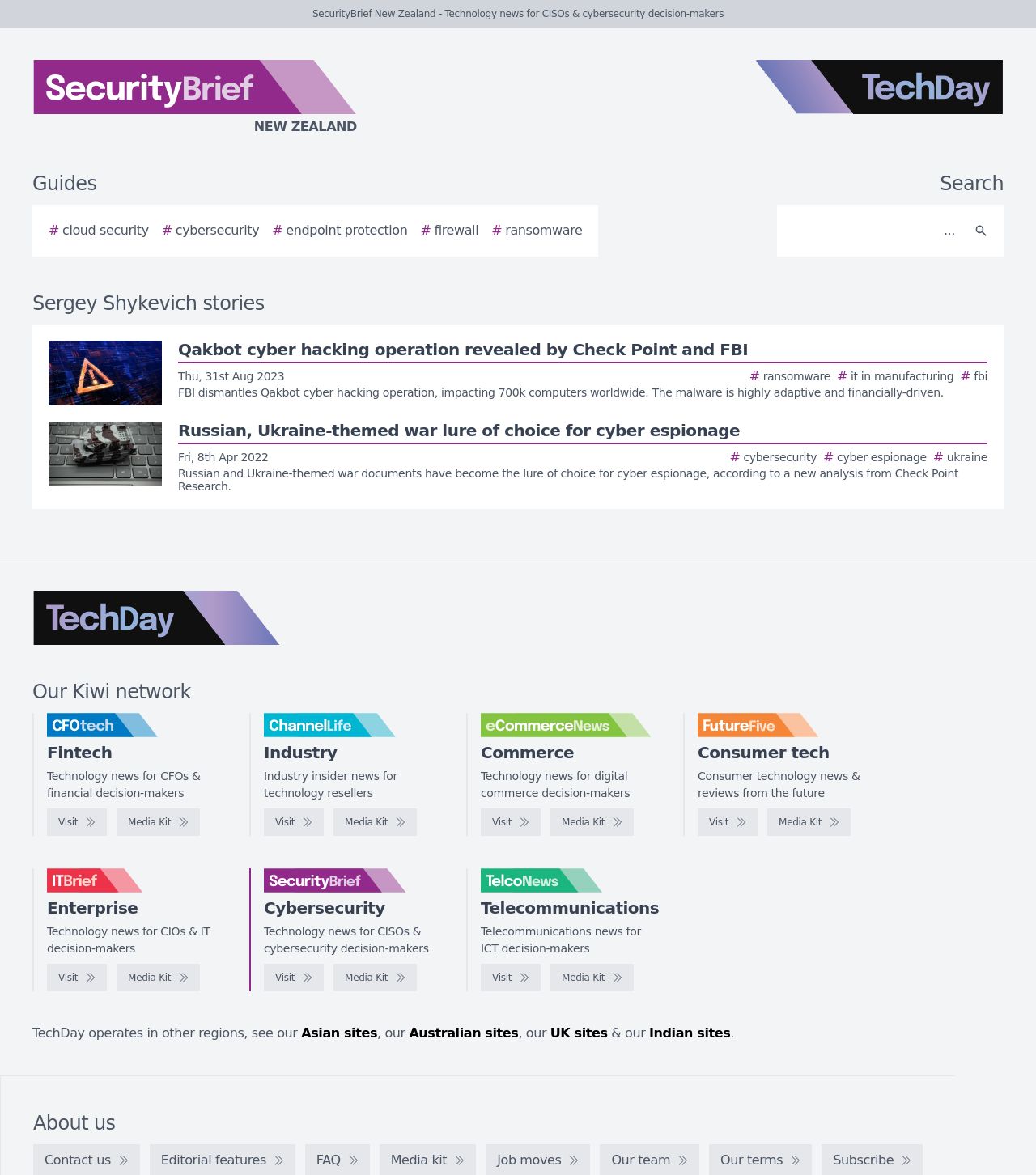Provide a thorough and detailed response to the question by examining the image: 
How many logos are displayed on the webpage?

I counted the number of logo images on the webpage, including the SecurityBrief New Zealand logo, TechDay logo, CFOtech logo, ChannelLife logo, eCommerceNews logo, FutureFive logo, IT Brief logo, SecurityBrief logo, and TelcoNews logo.